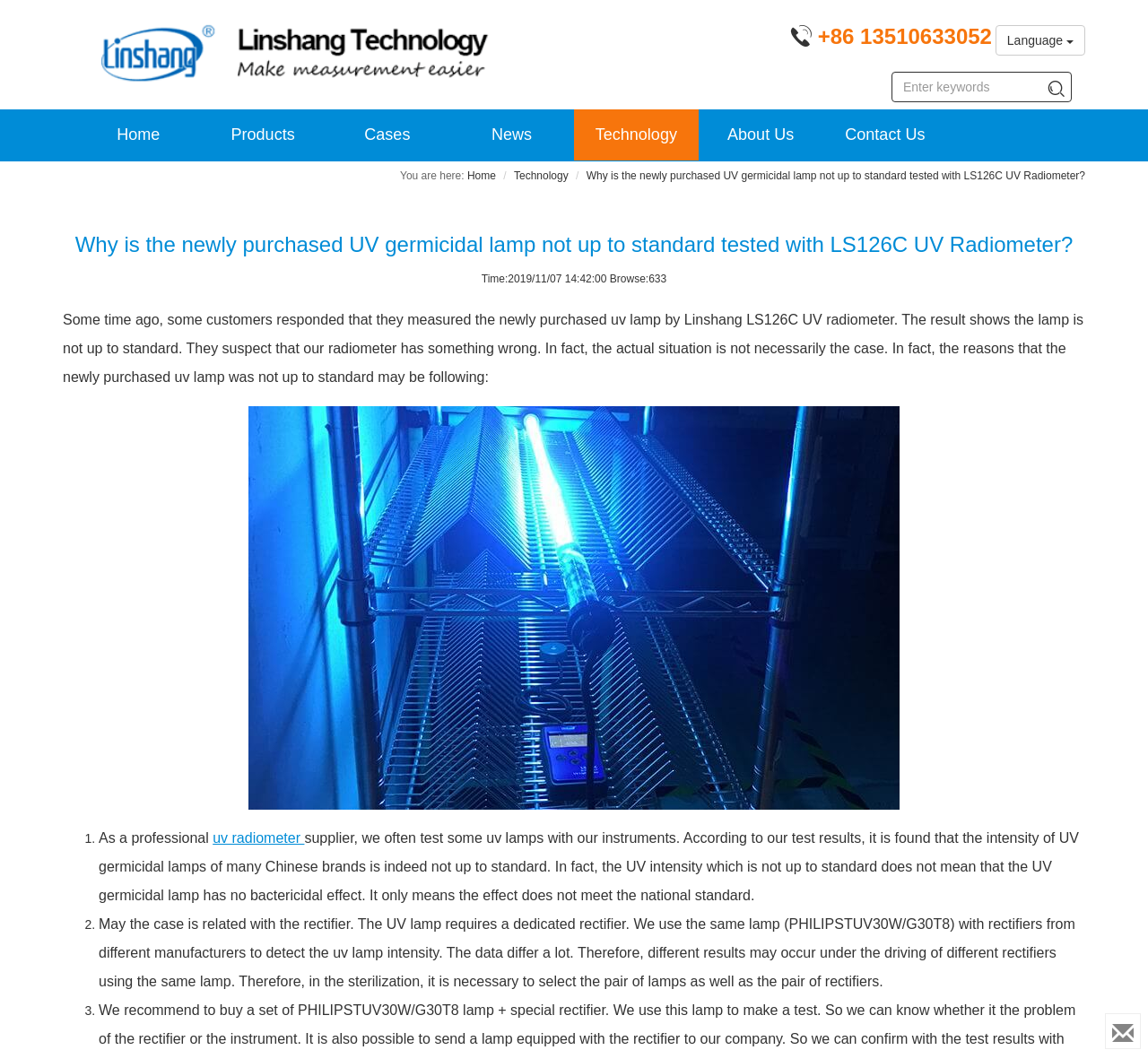Please indicate the bounding box coordinates for the clickable area to complete the following task: "switch to German language". The coordinates should be specified as four float numbers between 0 and 1, i.e., [left, top, right, bottom].

None